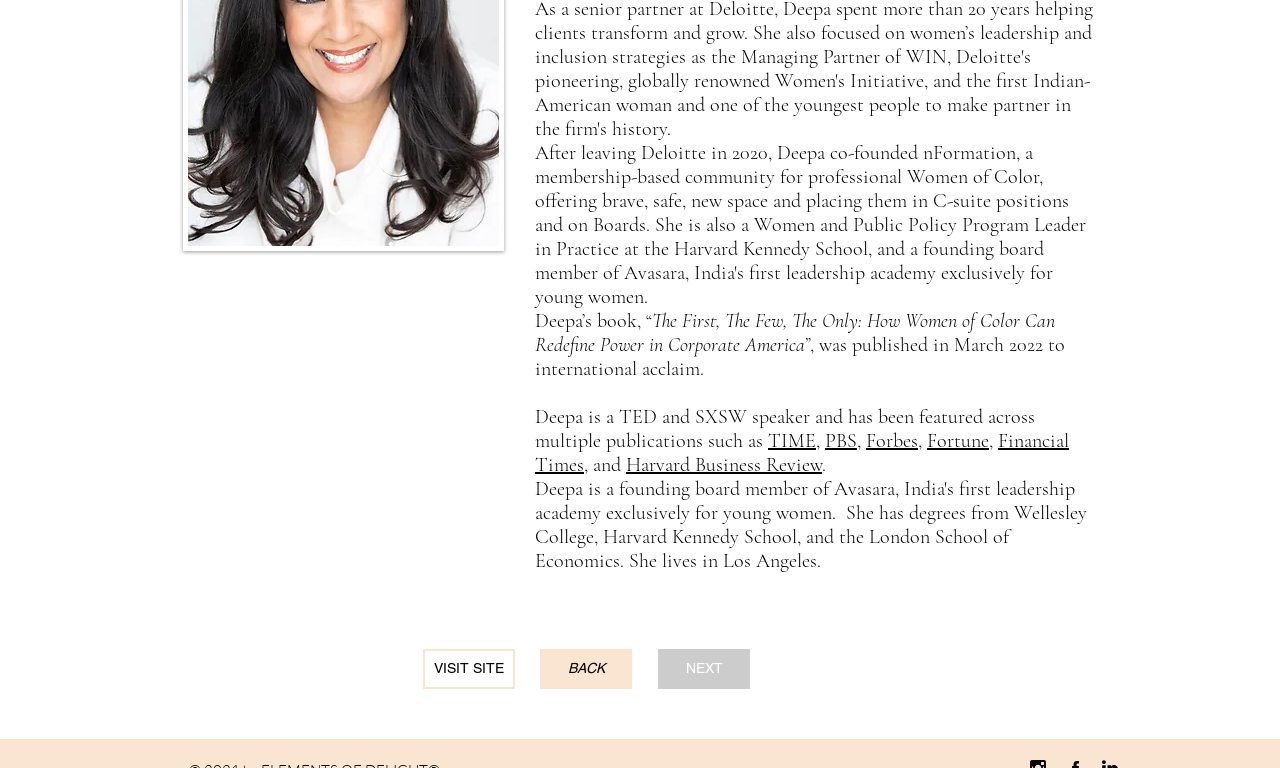Ascertain the bounding box coordinates for the UI element detailed here: "Fortune". The coordinates should be provided as [left, top, right, bottom] with each value being a float between 0 and 1.

[0.724, 0.559, 0.773, 0.59]